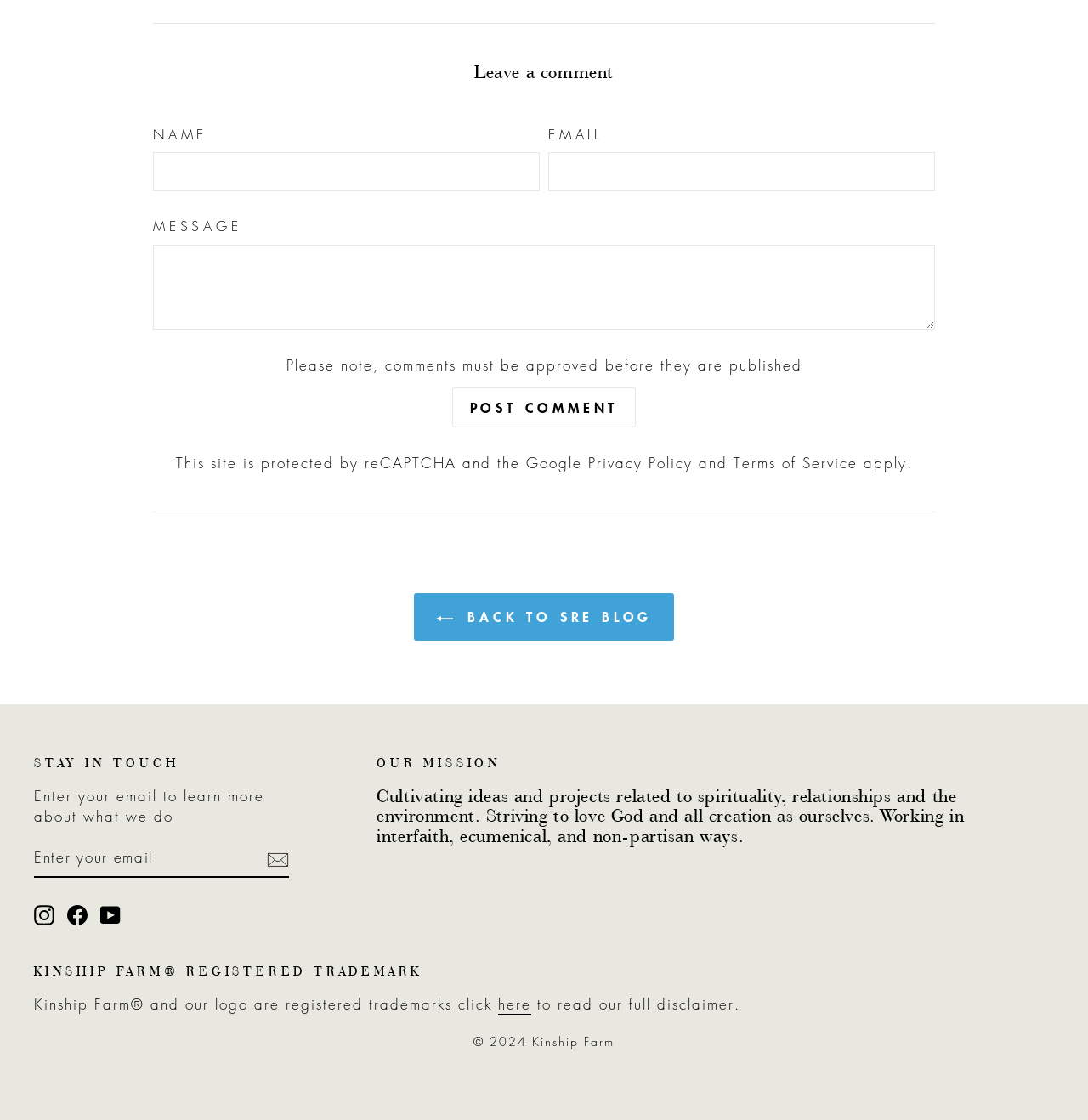Locate the bounding box coordinates of the area you need to click to fulfill this instruction: 'Read the full disclaimer'. The coordinates must be in the form of four float numbers ranging from 0 to 1: [left, top, right, bottom].

[0.458, 0.888, 0.488, 0.907]